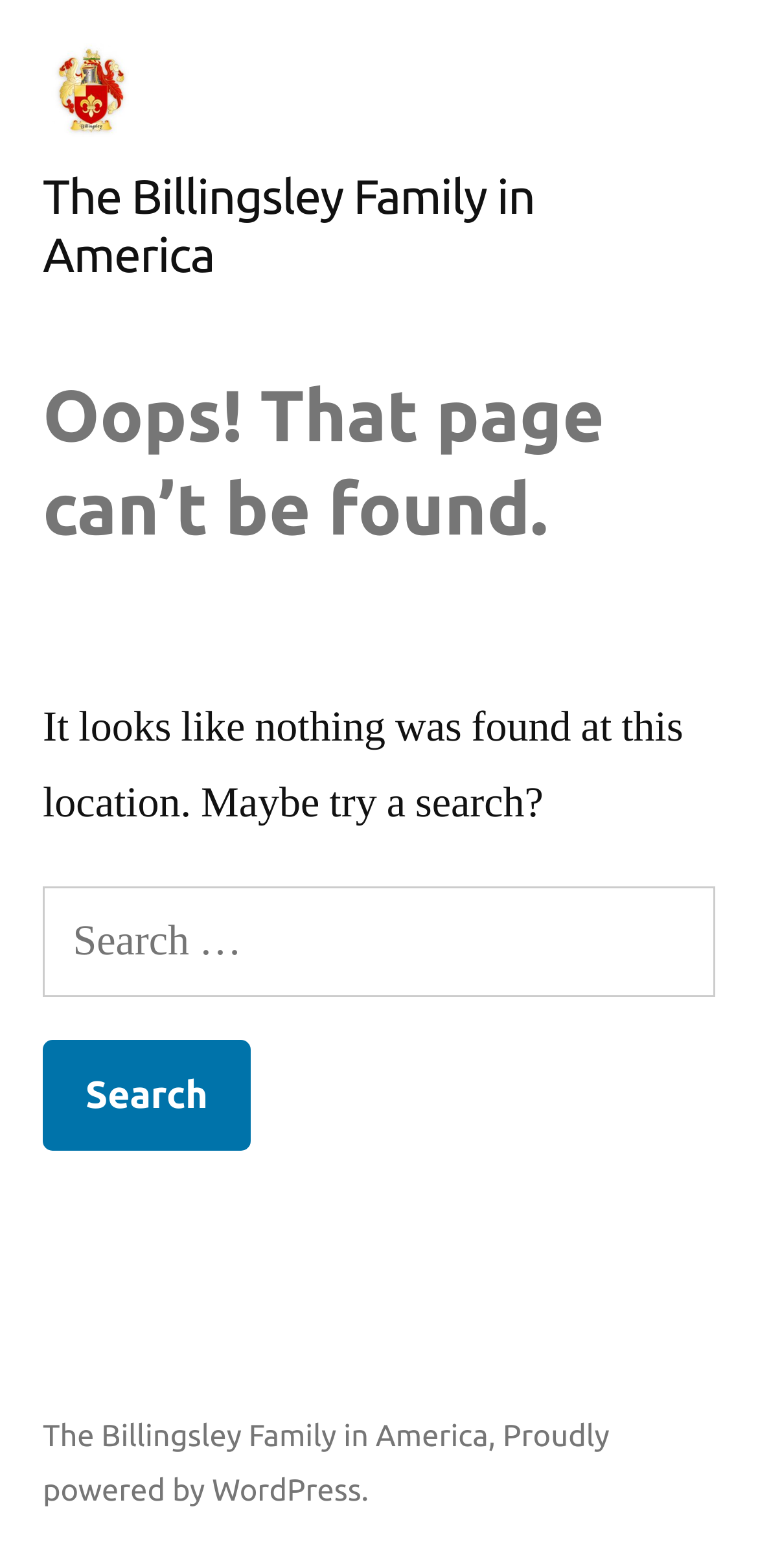What is the error message on the page?
Use the image to give a comprehensive and detailed response to the question.

I found the error message by looking at the heading element on the page, which has the text 'Oops! That page can’t be found.'